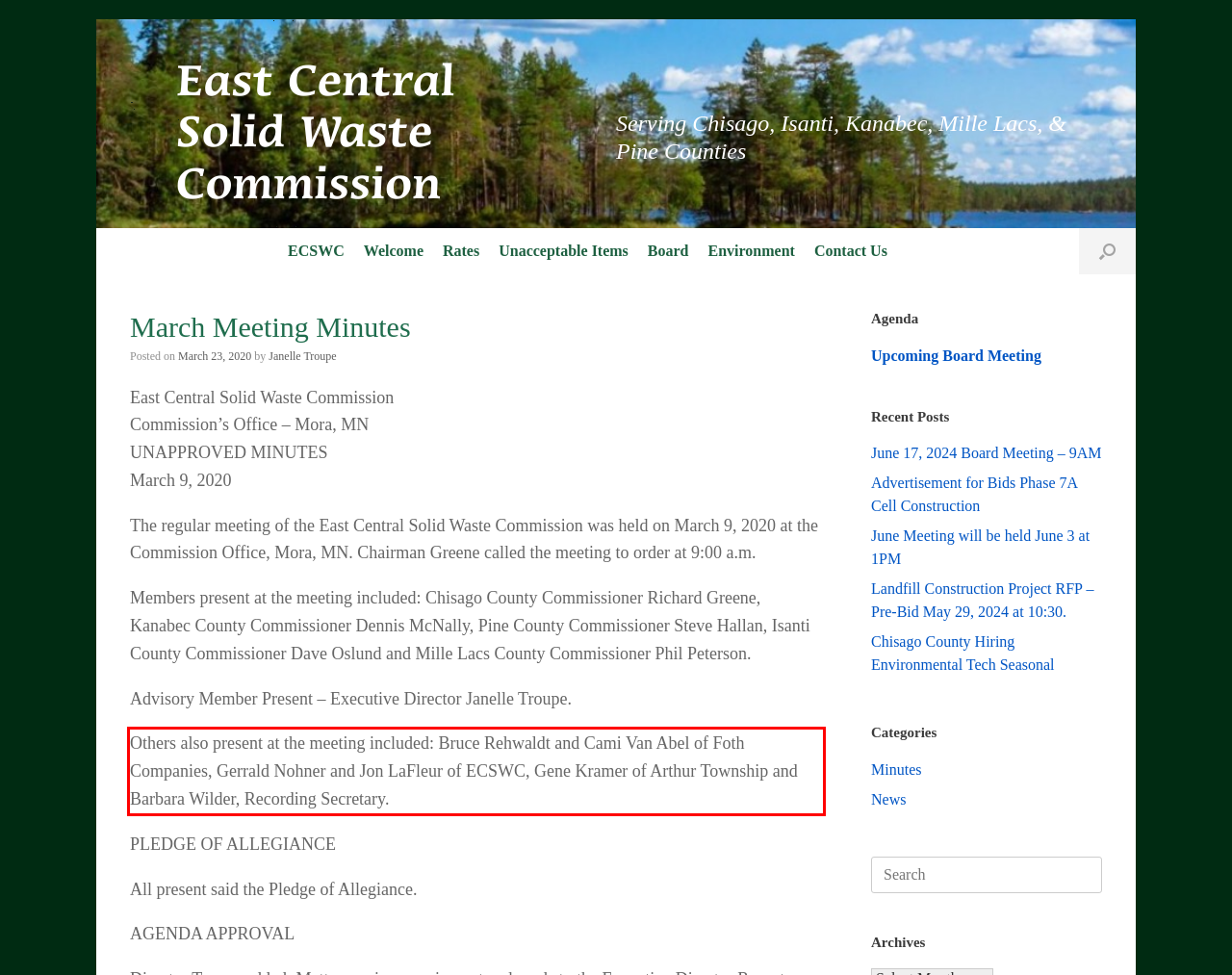Given a screenshot of a webpage, identify the red bounding box and perform OCR to recognize the text within that box.

Others also present at the meeting included: Bruce Rehwaldt and Cami Van Abel of Foth Companies, Gerrald Nohner and Jon LaFleur of ECSWC, Gene Kramer of Arthur Township and Barbara Wilder, Recording Secretary.